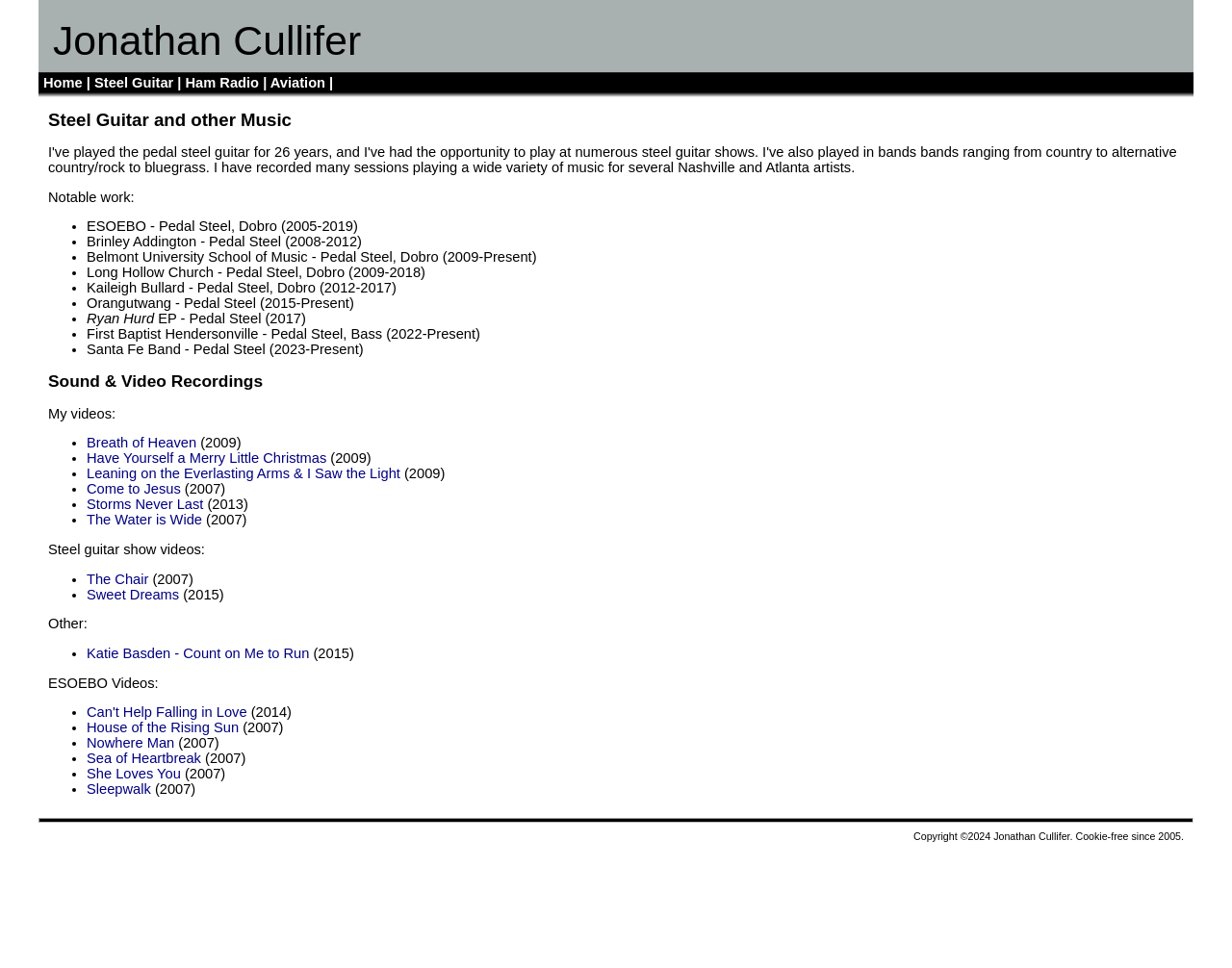Identify the bounding box coordinates of the section to be clicked to complete the task described by the following instruction: "Watch Breath of Heaven video". The coordinates should be four float numbers between 0 and 1, formatted as [left, top, right, bottom].

[0.07, 0.45, 0.159, 0.466]